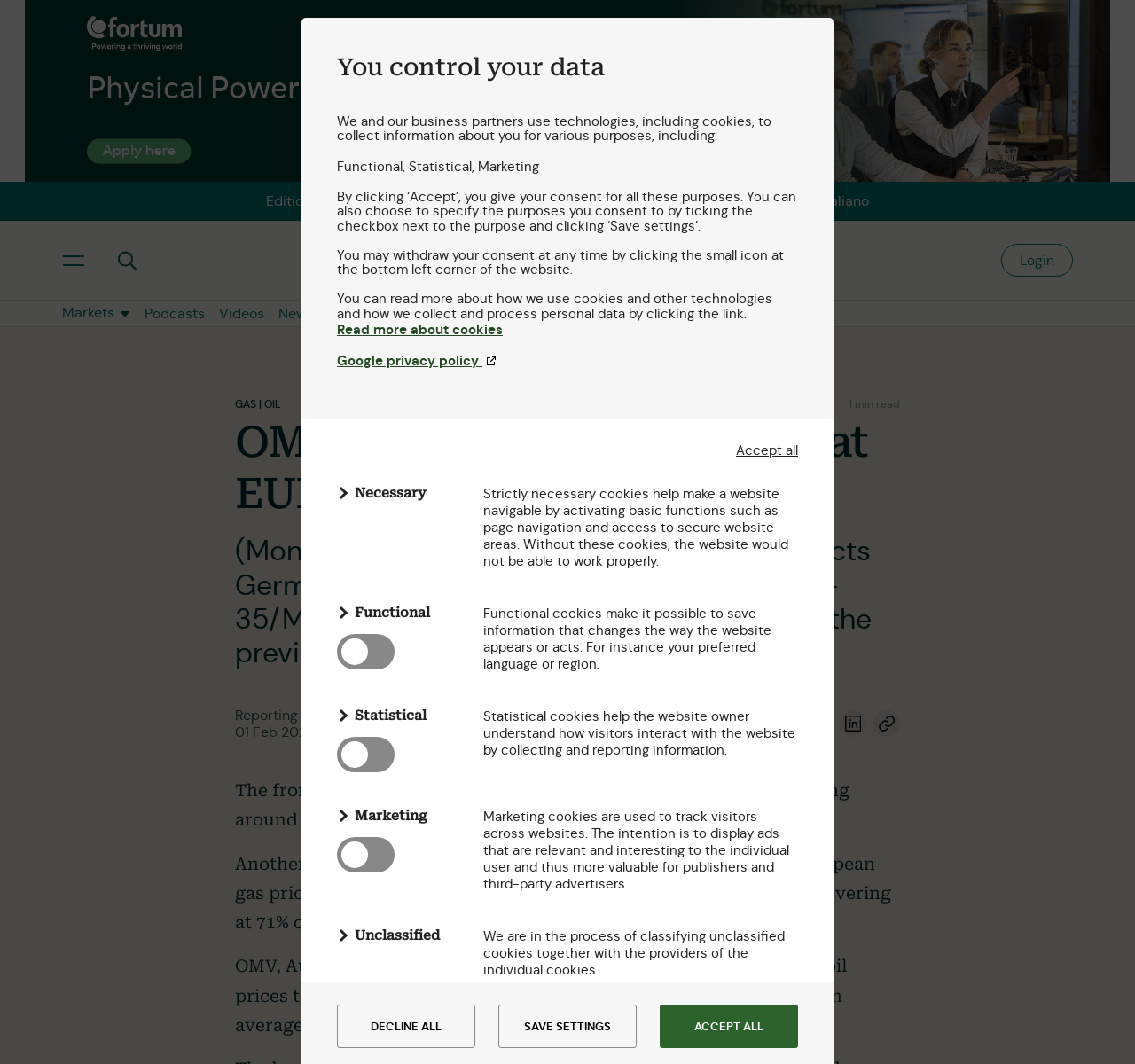Kindly determine the bounding box coordinates for the area that needs to be clicked to execute this instruction: "Switch to English edition".

[0.308, 0.181, 0.35, 0.198]